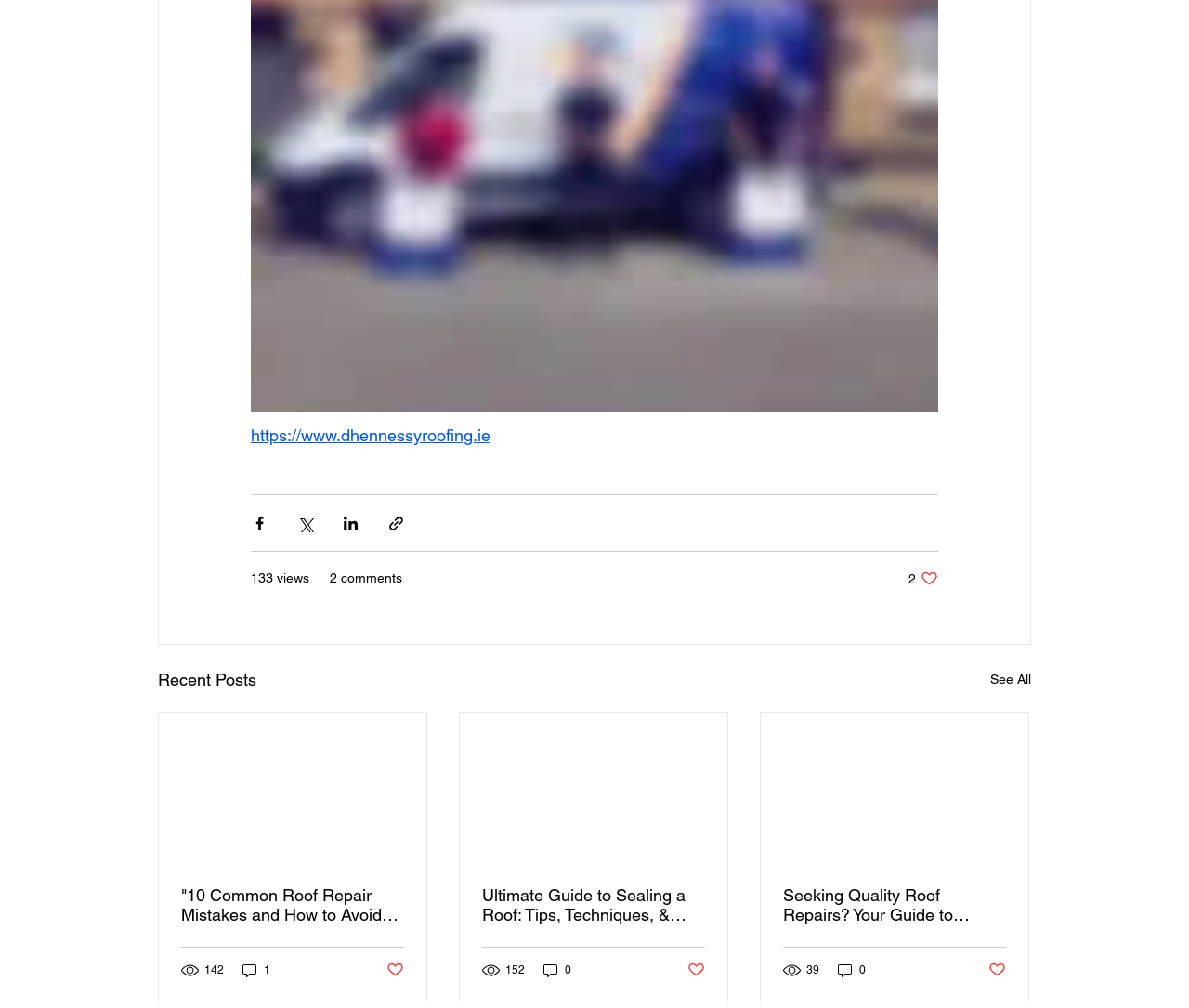Please determine the bounding box coordinates of the element to click in order to execute the following instruction: "Read the article '10 Common Roof Repair Mistakes and How to Avoid Them'". The coordinates should be four float numbers between 0 and 1, specified as [left, top, right, bottom].

[0.152, 0.878, 0.34, 0.917]